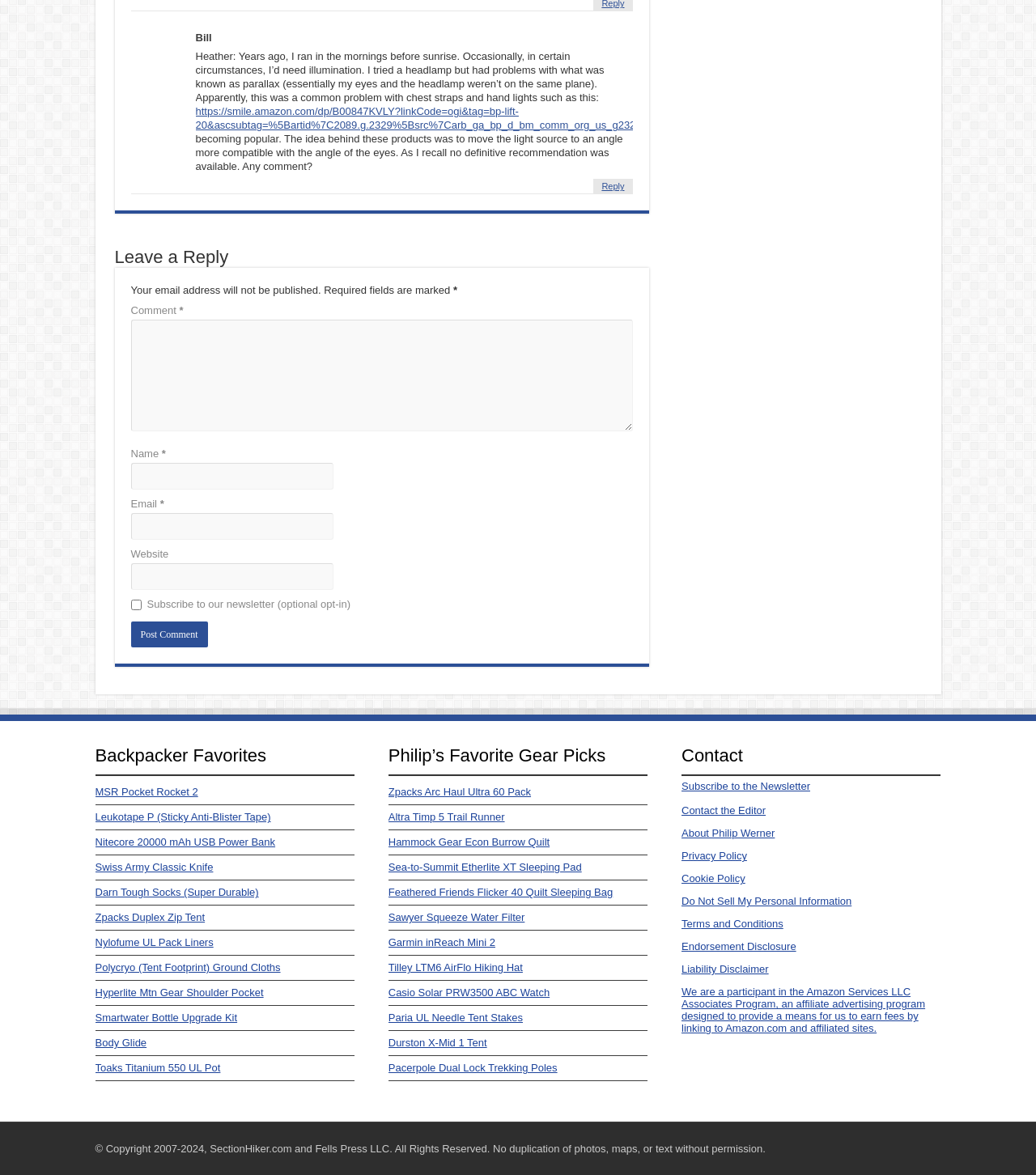Provide a brief response to the question using a single word or phrase: 
What is the purpose of the checkbox?

Subscribe to newsletter